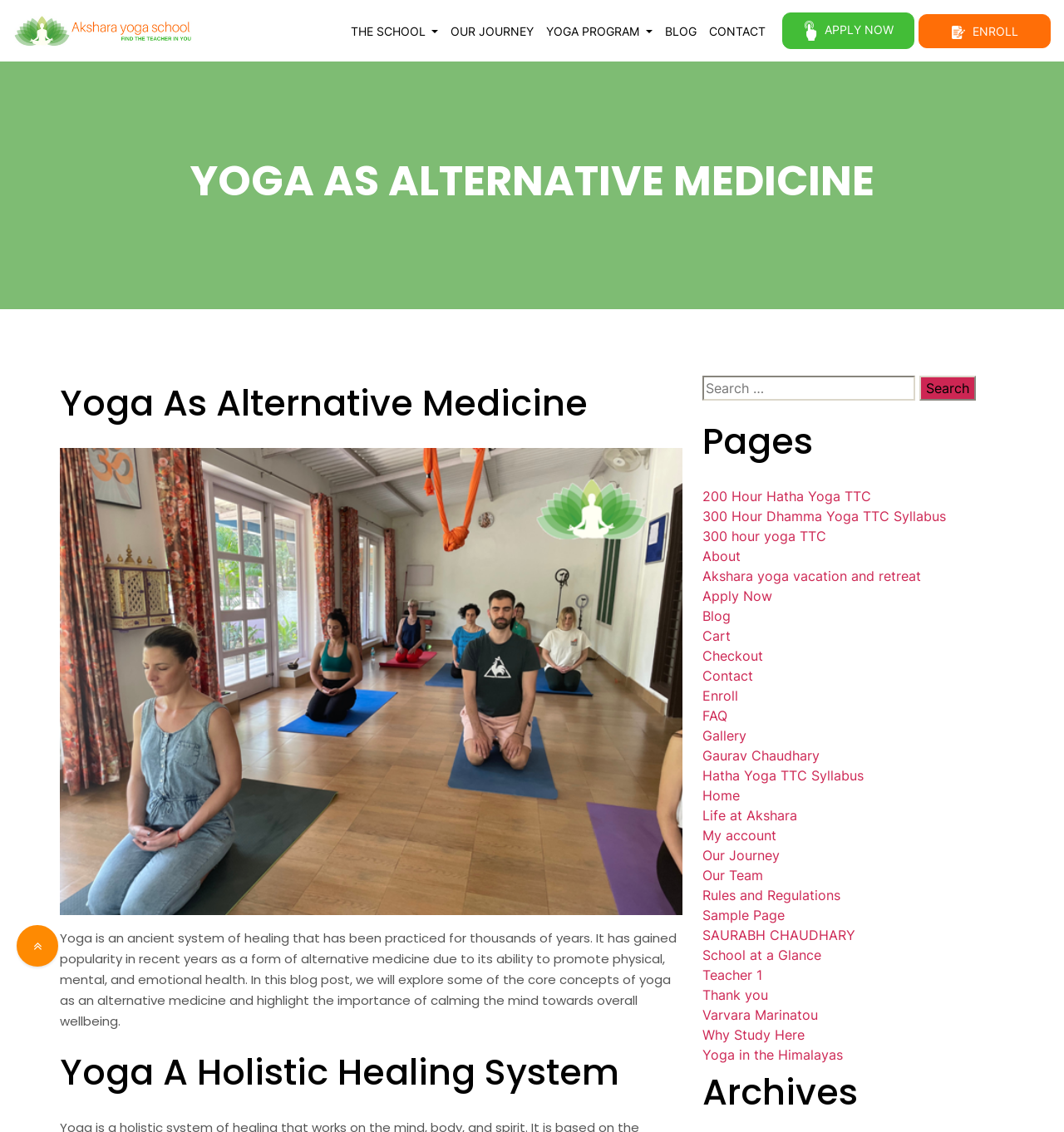What type of content is presented on this webpage?
Use the screenshot to answer the question with a single word or phrase.

information about yoga